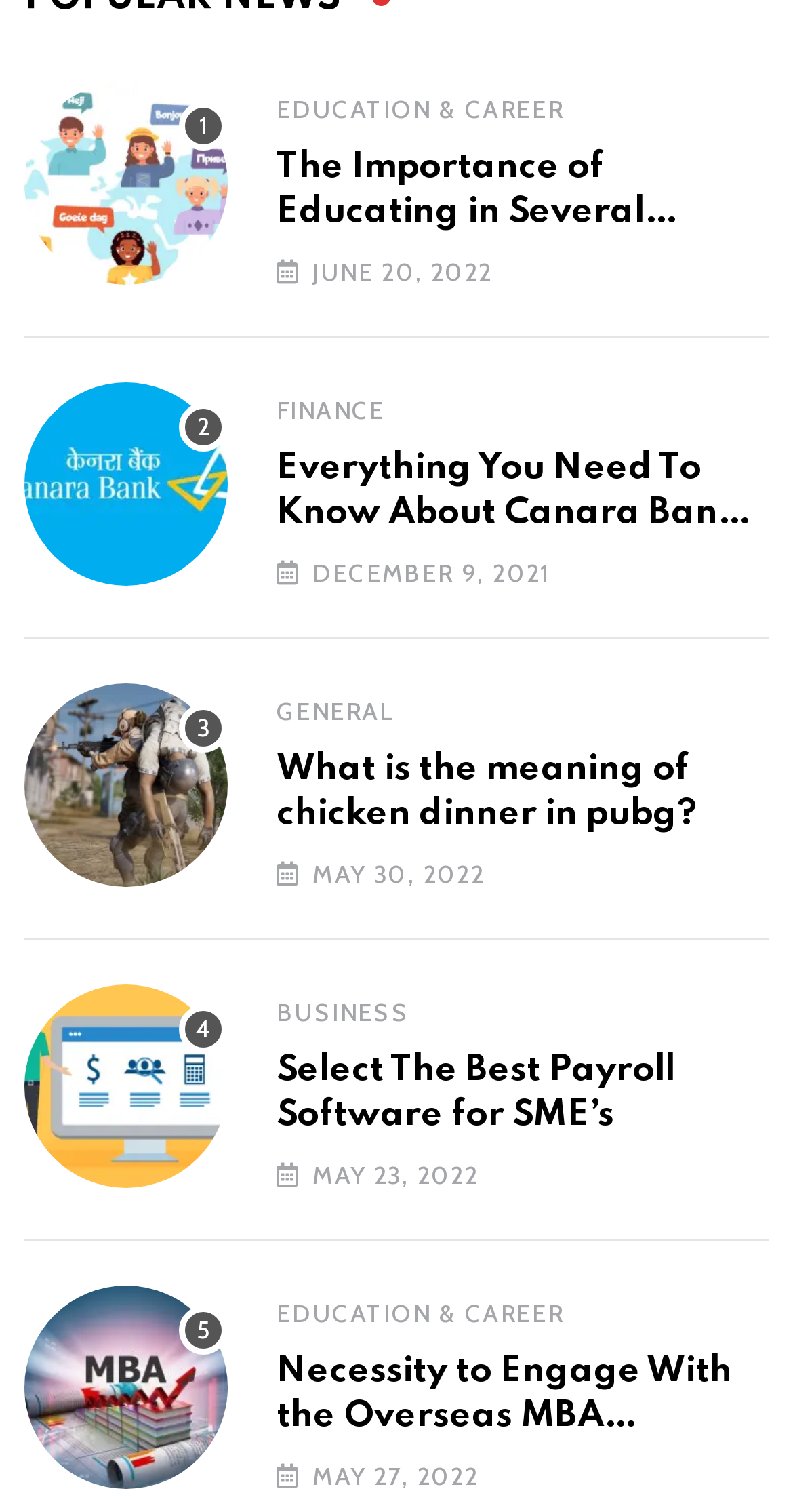Specify the bounding box coordinates of the area that needs to be clicked to achieve the following instruction: "Explore the 'Payroll Software' options".

[0.031, 0.652, 0.287, 0.786]